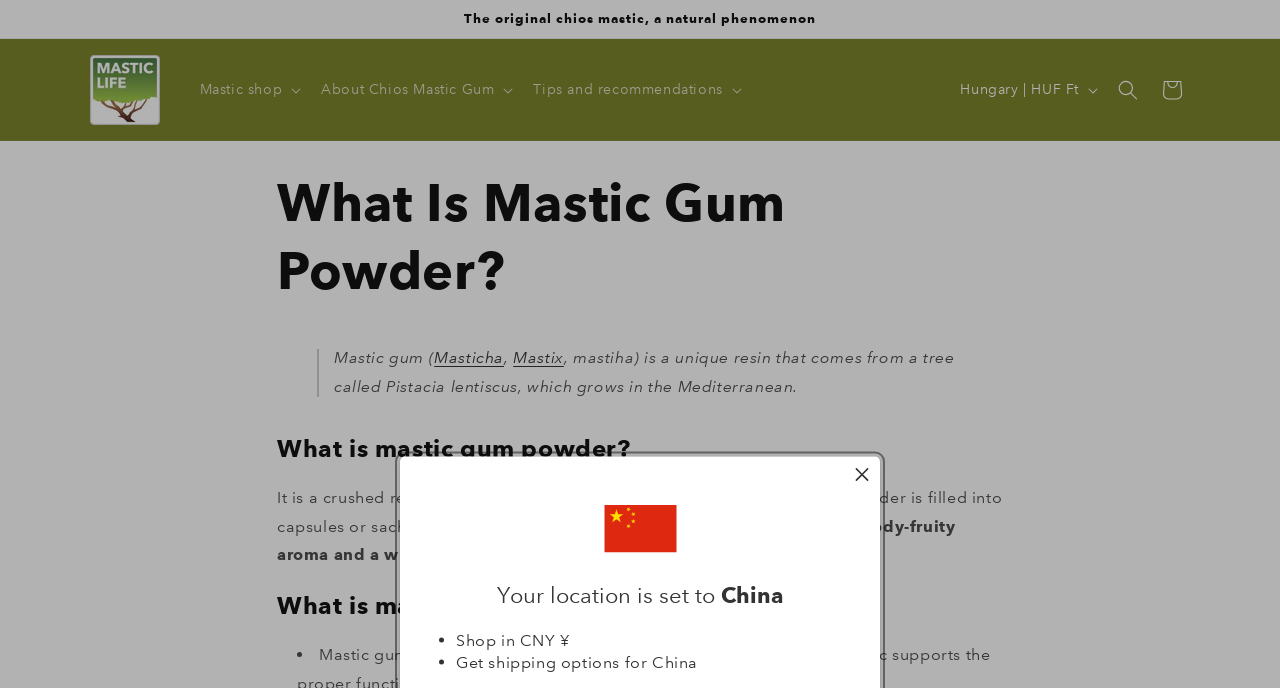Using floating point numbers between 0 and 1, provide the bounding box coordinates in the format (top-left x, top-left y, bottom-right x, bottom-right y). Locate the UI element described here: parent_node: Mastic shop

[0.064, 0.068, 0.131, 0.192]